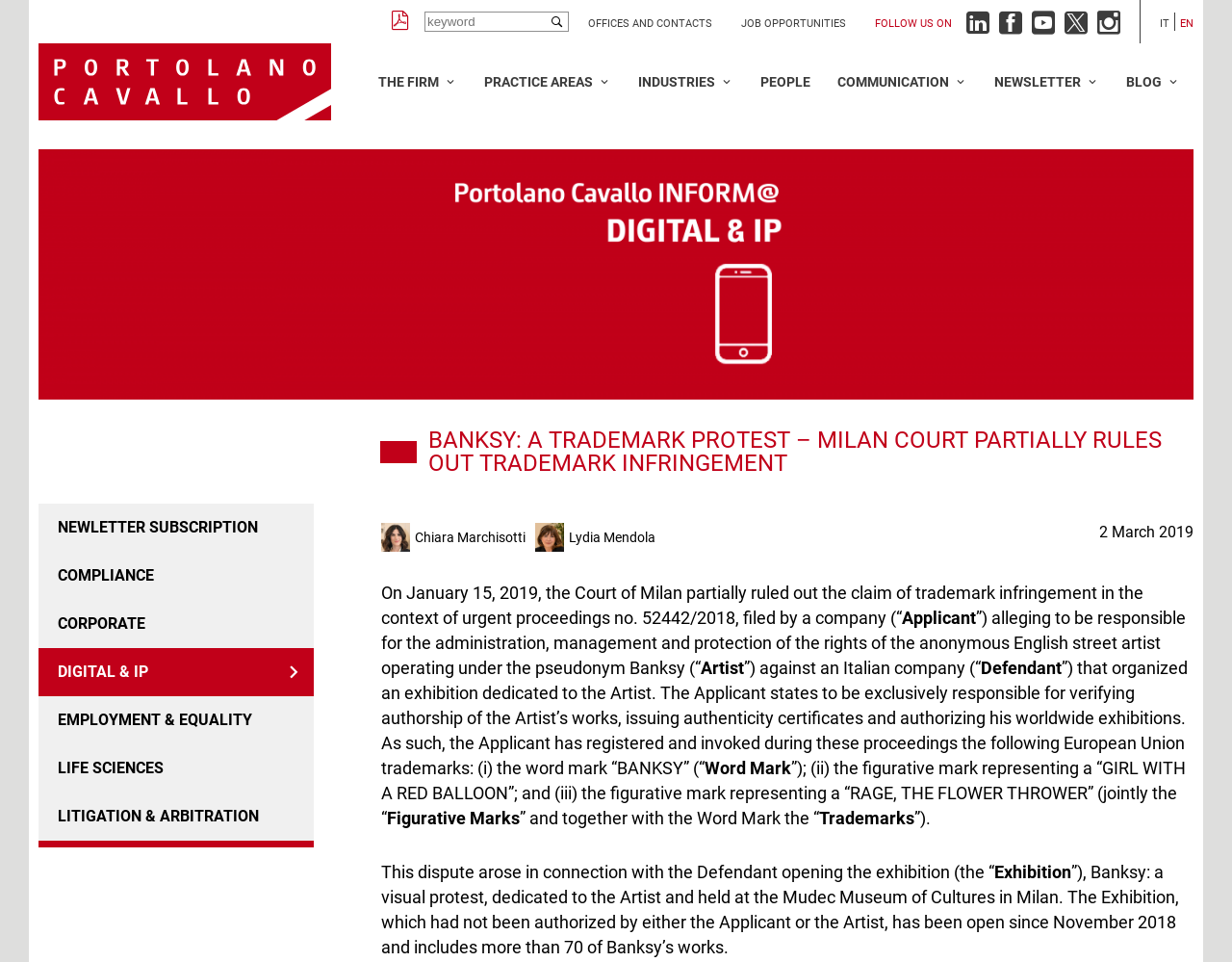Show the bounding box coordinates of the region that should be clicked to follow the instruction: "Search for a keyword."

[0.345, 0.012, 0.462, 0.033]